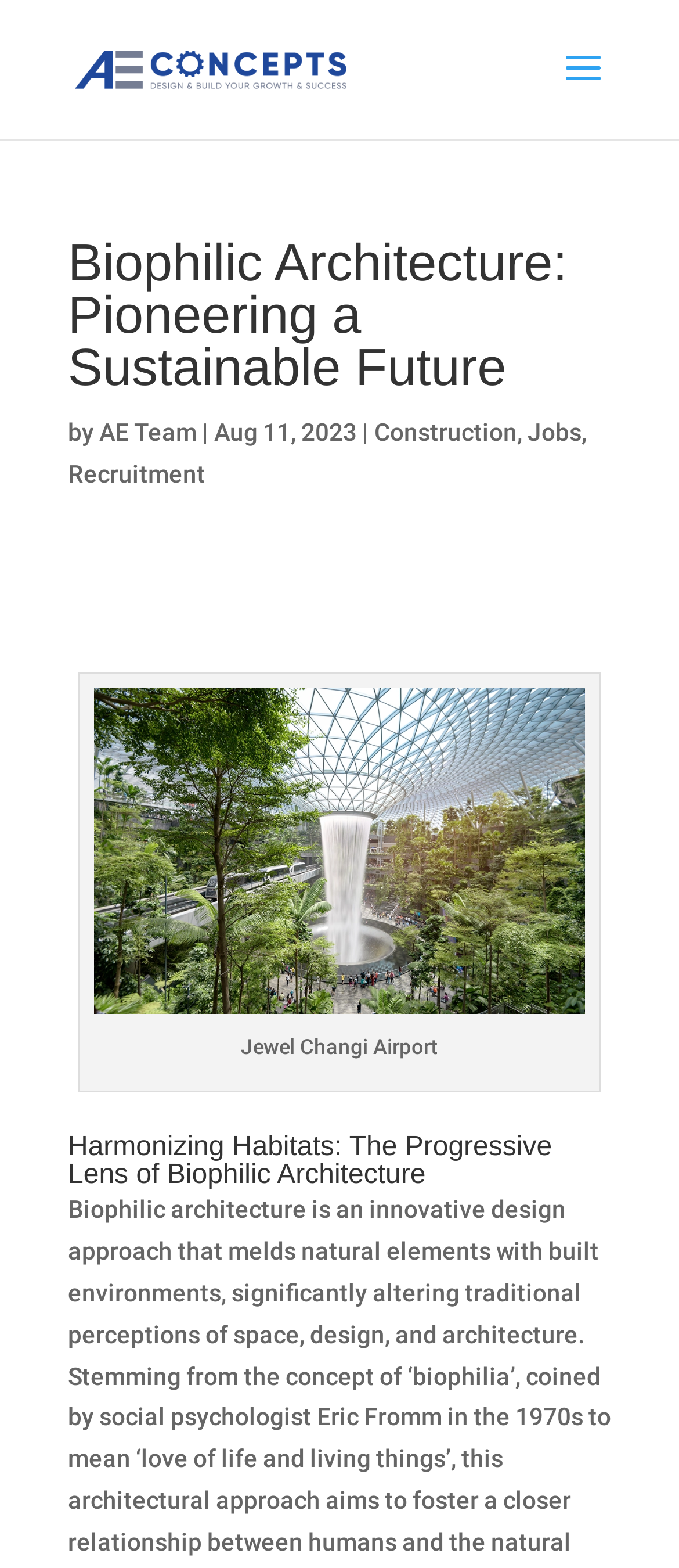Provide a one-word or brief phrase answer to the question:
What is the name of the team that wrote the article?

AE Team